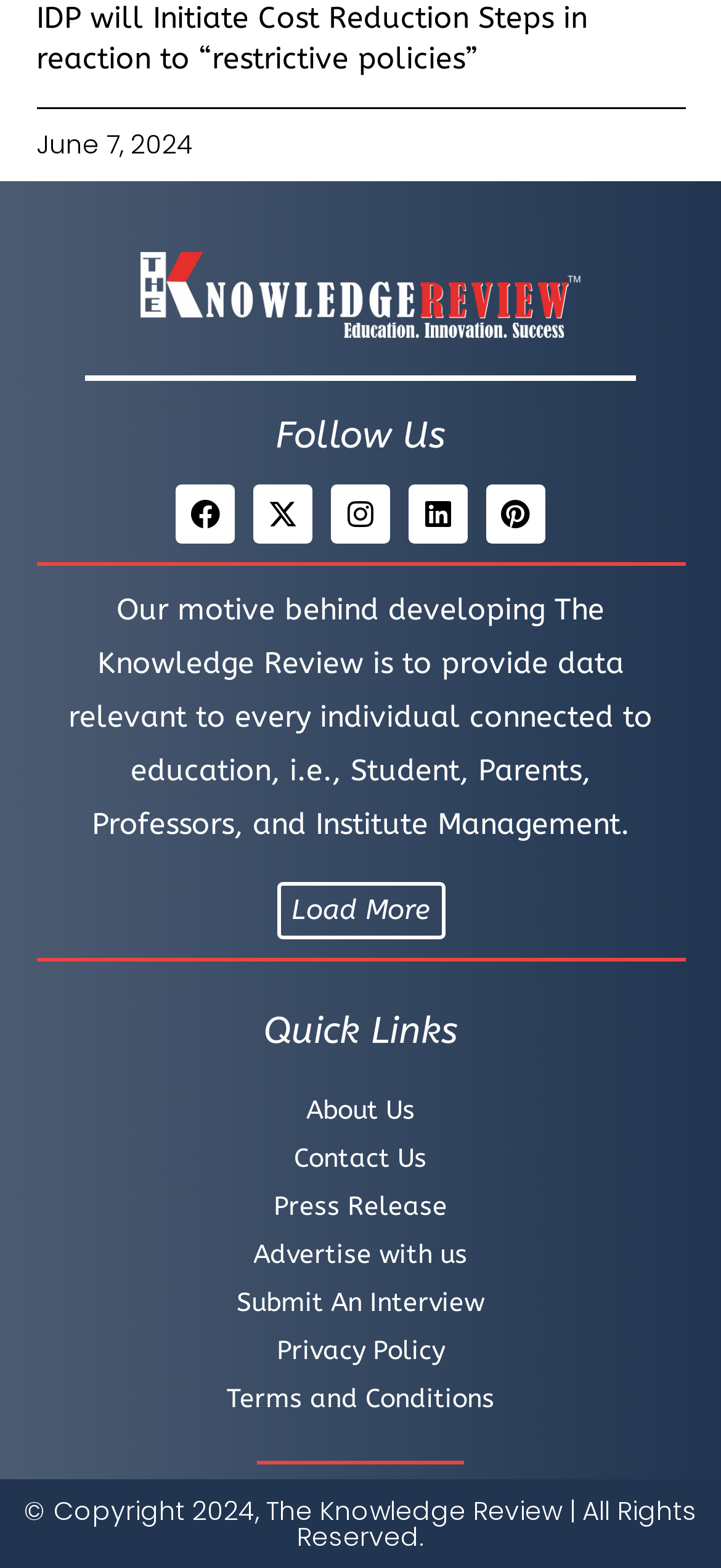What is the copyright year?
Based on the visual, give a brief answer using one word or a short phrase.

2024